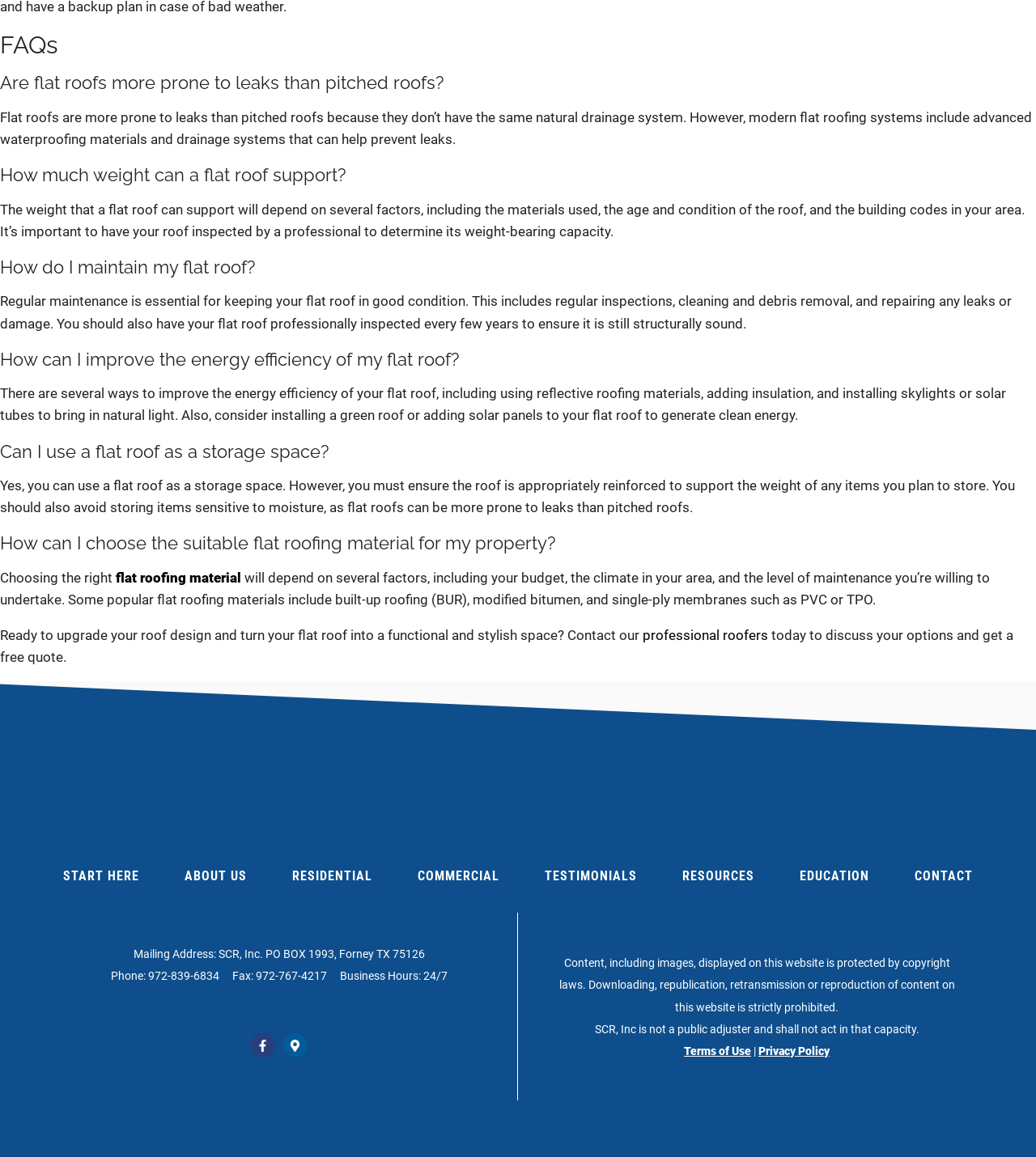Please determine the bounding box coordinates of the section I need to click to accomplish this instruction: "Contact professional roofers".

[0.62, 0.542, 0.745, 0.556]